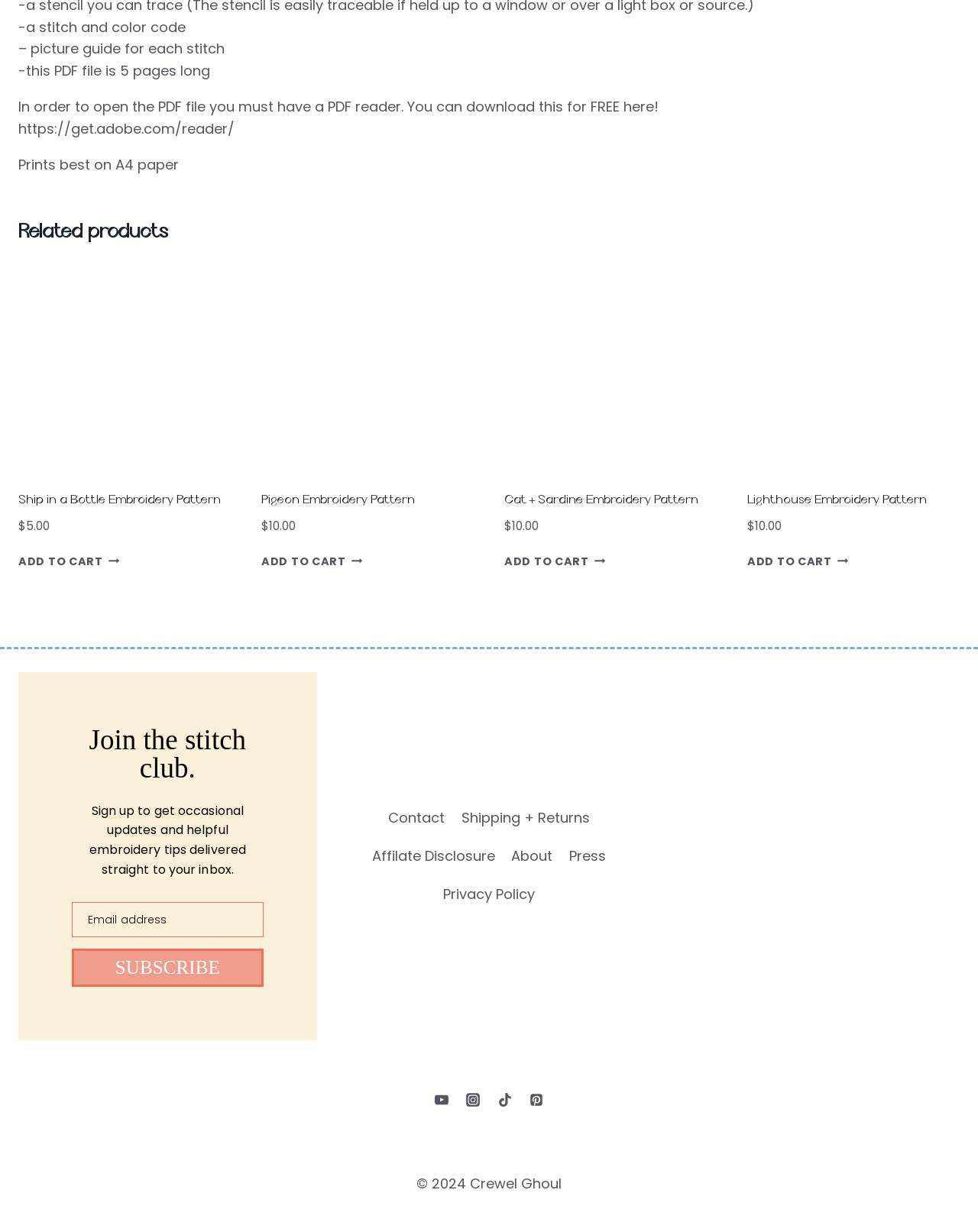Extract the bounding box coordinates for the described element: "Add to cartContinue Loading Done". The coordinates should be represented as four float numbers between 0 and 1: [left, top, right, bottom].

[0.267, 0.445, 0.371, 0.466]